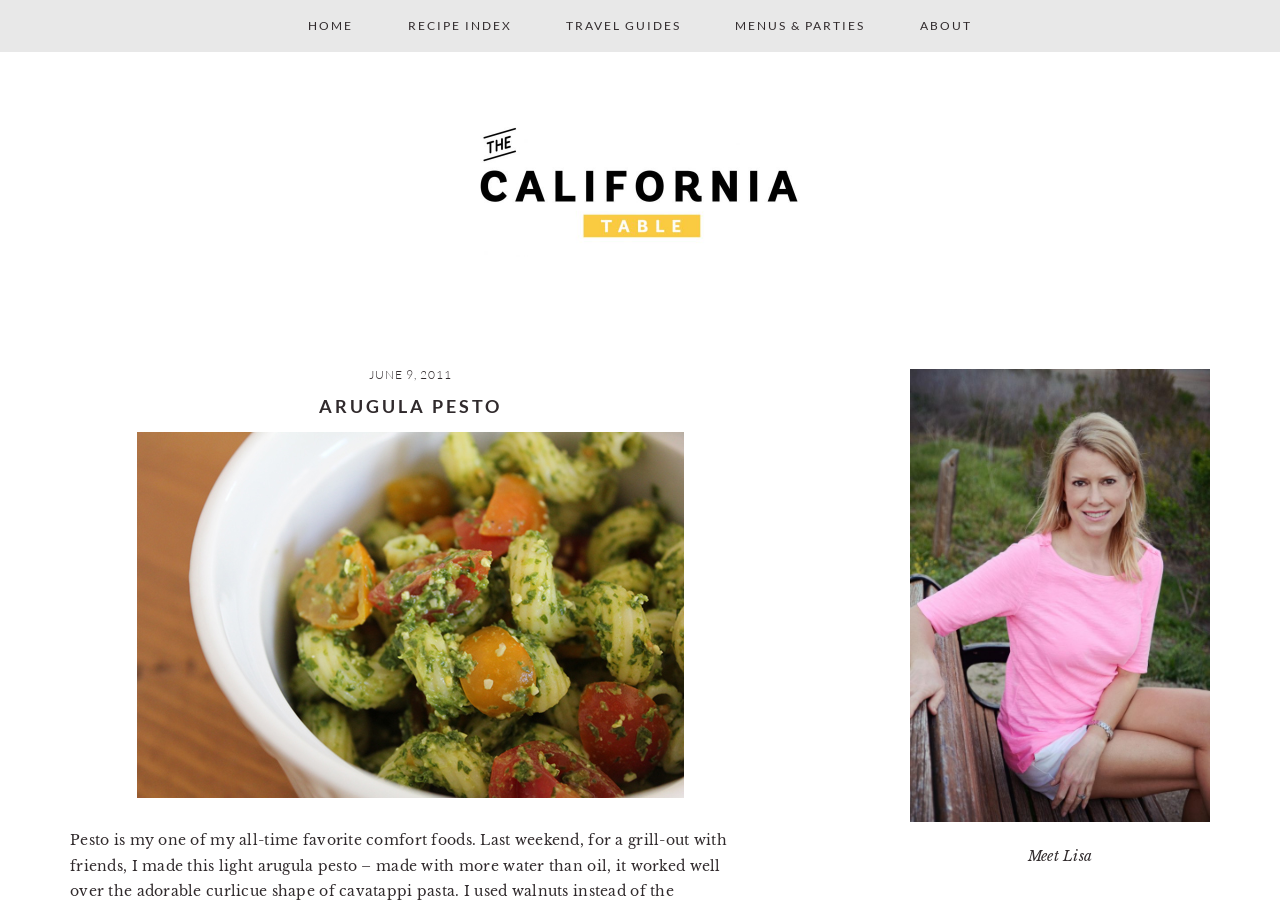Locate the bounding box coordinates of the region to be clicked to comply with the following instruction: "meet Lisa". The coordinates must be four float numbers between 0 and 1, in the form [left, top, right, bottom].

[0.803, 0.941, 0.853, 0.961]